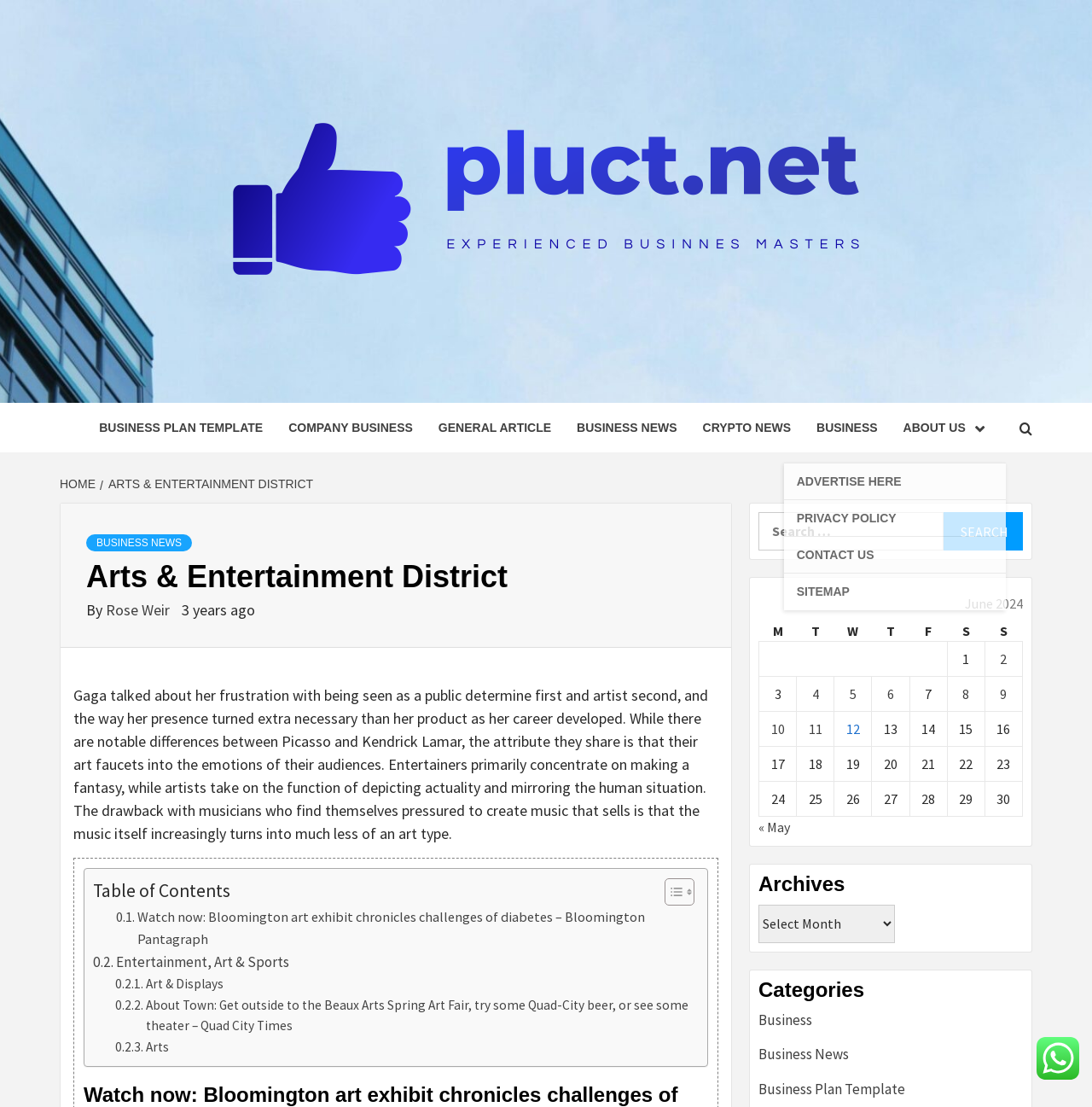Reply to the question with a brief word or phrase: What is the topic of the article?

Arts and Entertainment